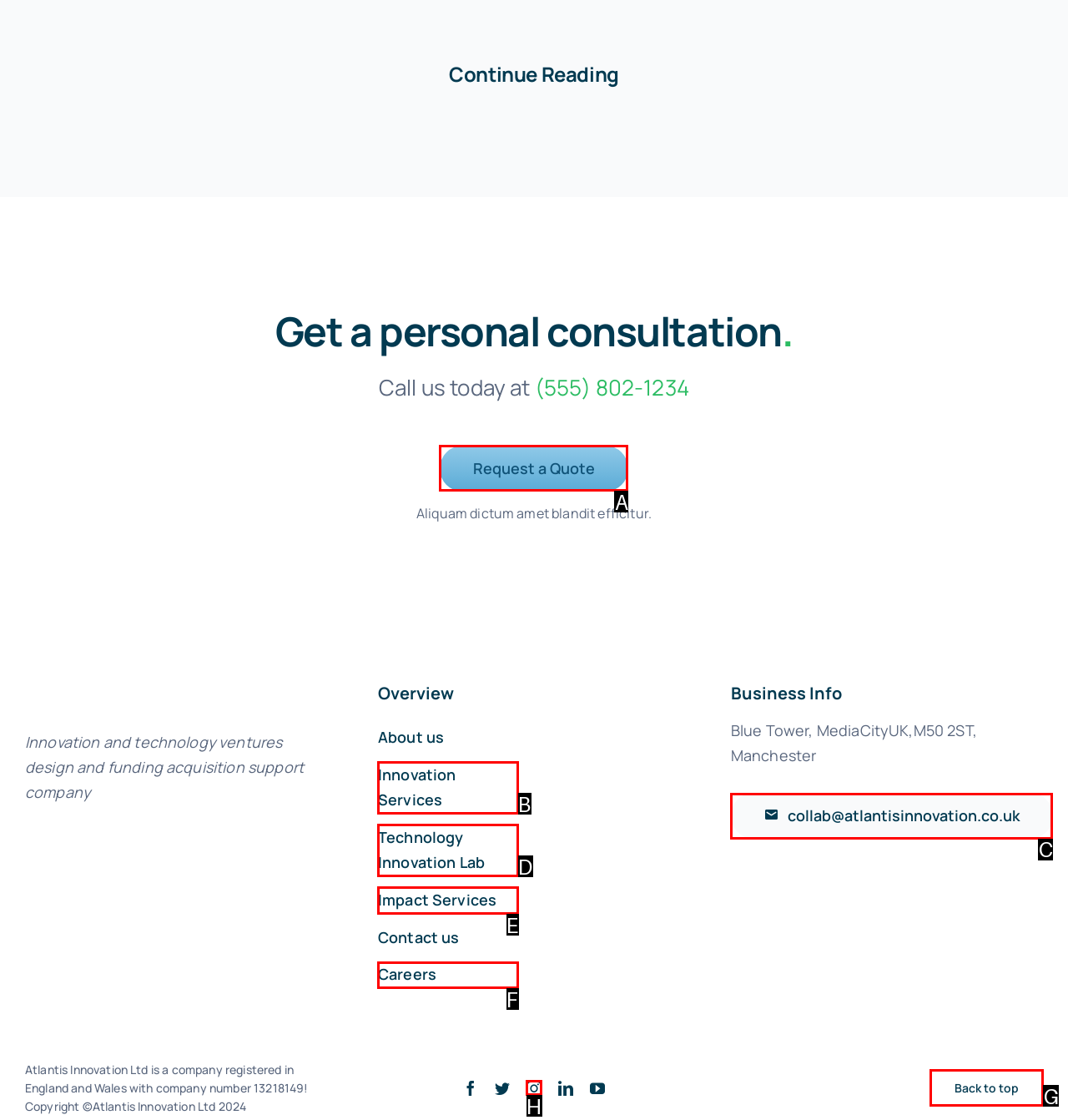For the task: Click 'Back to top', tell me the letter of the option you should click. Answer with the letter alone.

G